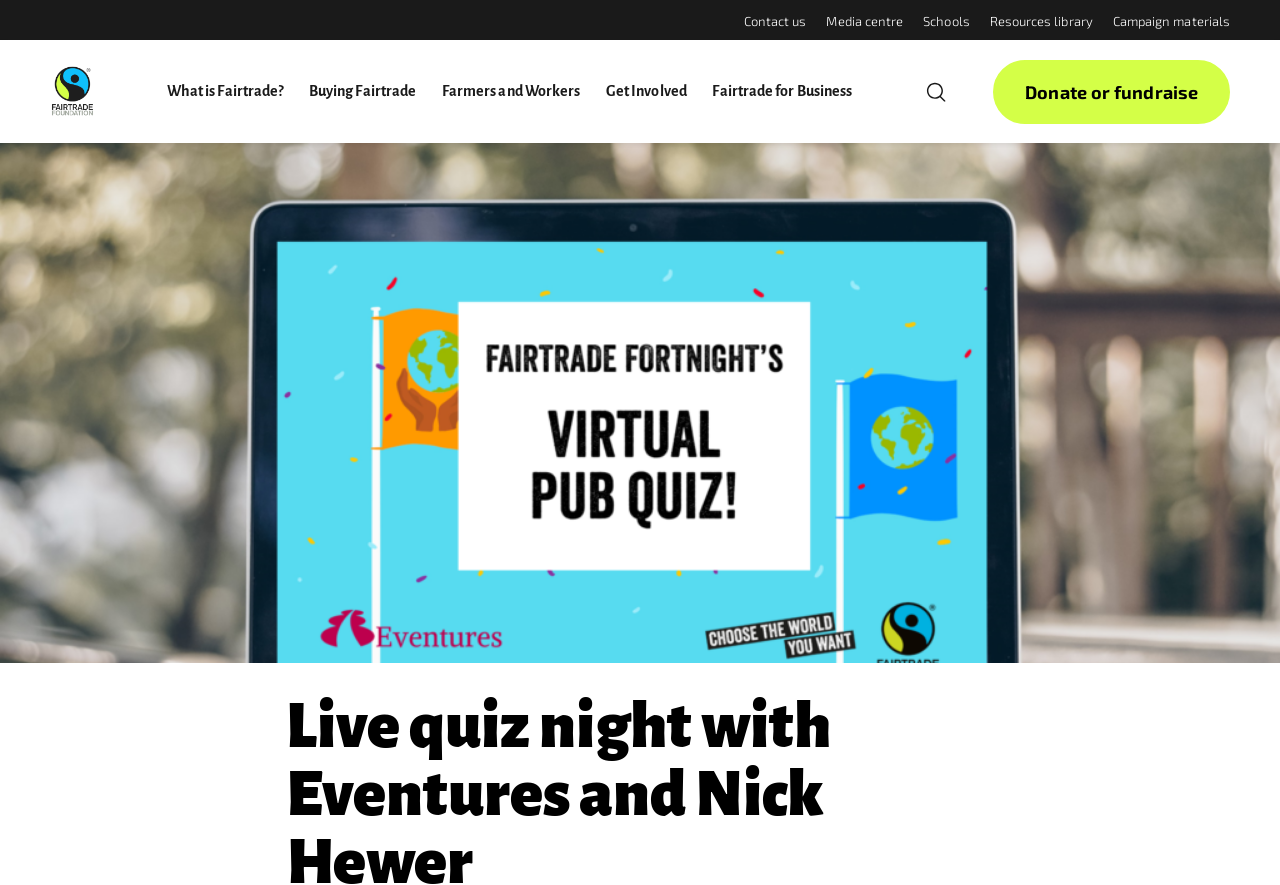Can you find and generate the webpage's heading?

Live quiz night with Eventures and Nick Hewer